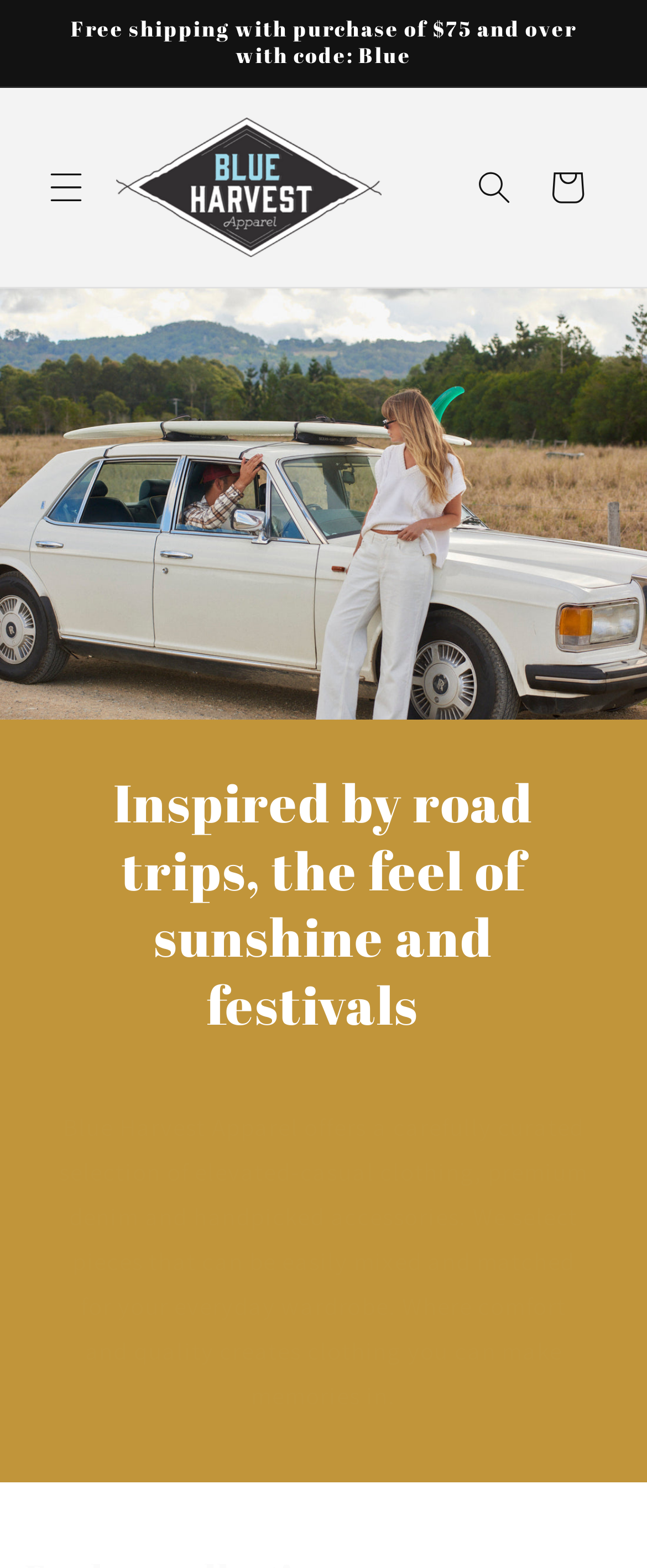What is the focus of Blue Harvest Apparel's clothing selection?
Please answer the question with as much detail as possible using the screenshot.

The webpage states that Blue Harvest Apparel selects pieces that 'Where comfort and quality creates clothing you can make memories in', indicating that the focus of their clothing selection is on comfort and quality.